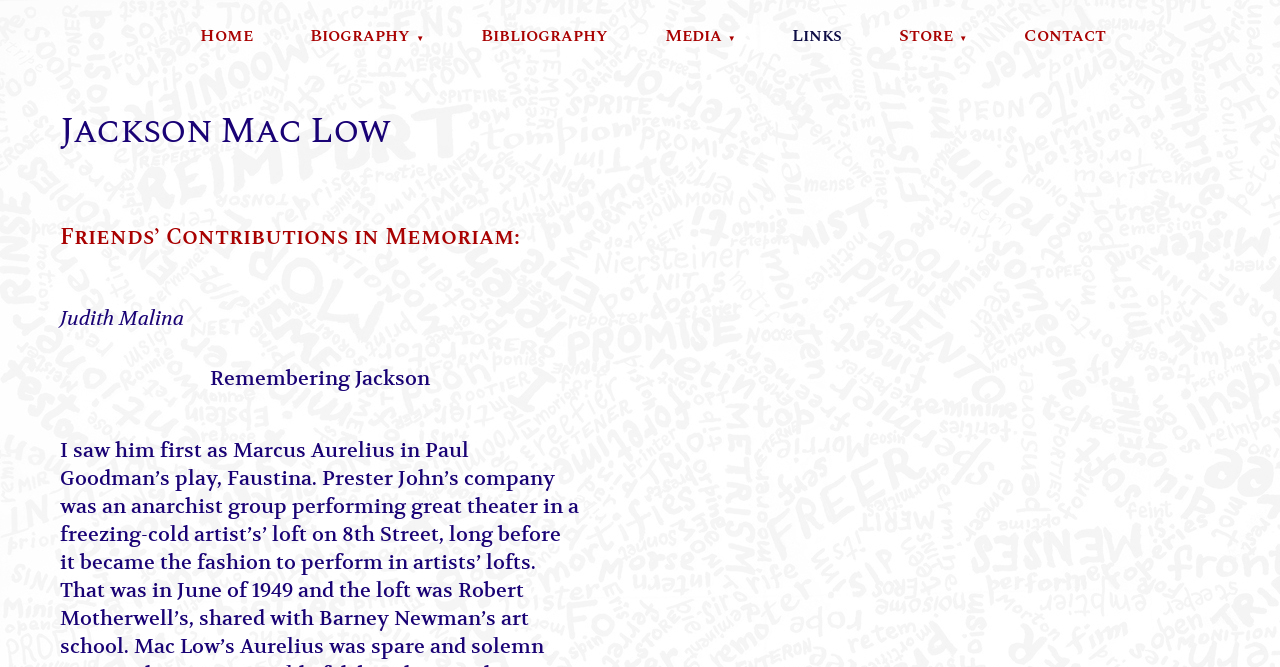Generate a comprehensive description of the contents of the webpage.

The webpage is dedicated to Jackson Mac Low, featuring a navigation menu at the top with three links: "Biography", "Media", and "Store", aligned horizontally from left to right. 

Below the navigation menu, there is a main article section that occupies most of the page. The article is divided into three sections, each with a heading. The first heading, "Jackson Mac Low", is located at the top of the article section. The second heading, "Friends’ Contributions in Memoriam:", is positioned below the first one. The third heading, "Judith Malina", is placed below the second one, but only takes up about half of the width of the article section.

Inside the article section, there is a paragraph of text titled "Remembering Jackson", located below the third heading and aligned to the left.